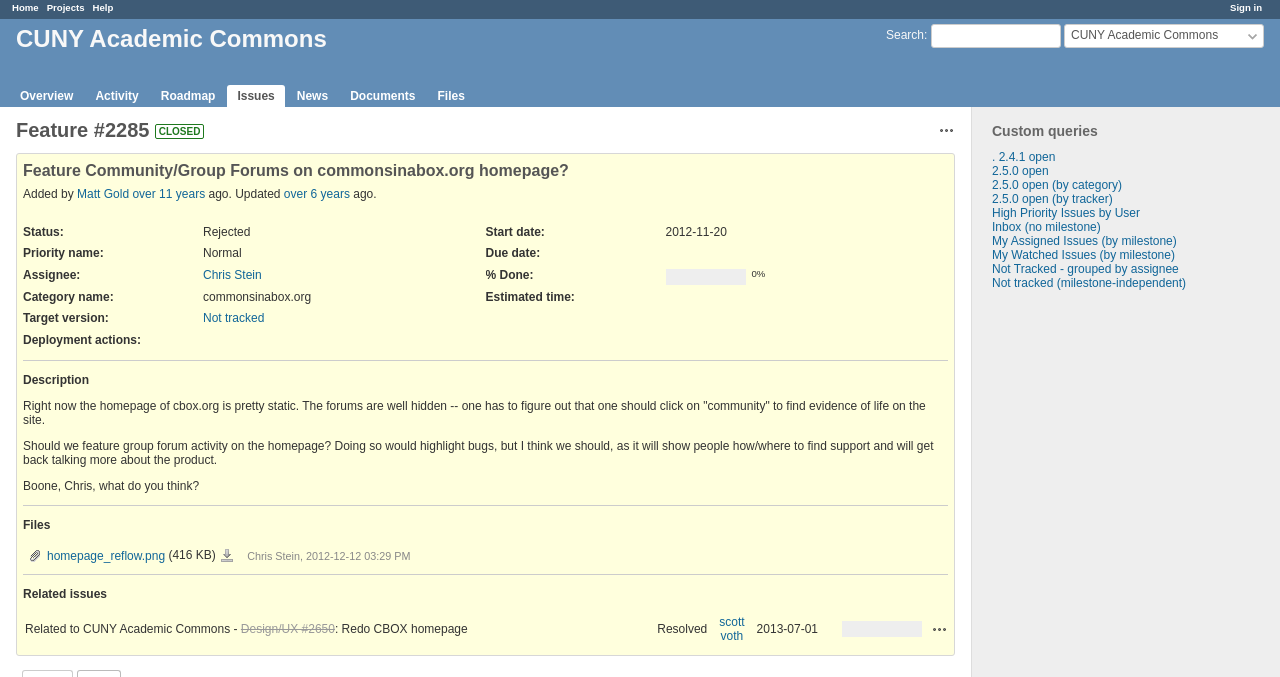Identify the bounding box coordinates of the clickable region to carry out the given instruction: "Search for issues".

[0.727, 0.036, 0.829, 0.071]